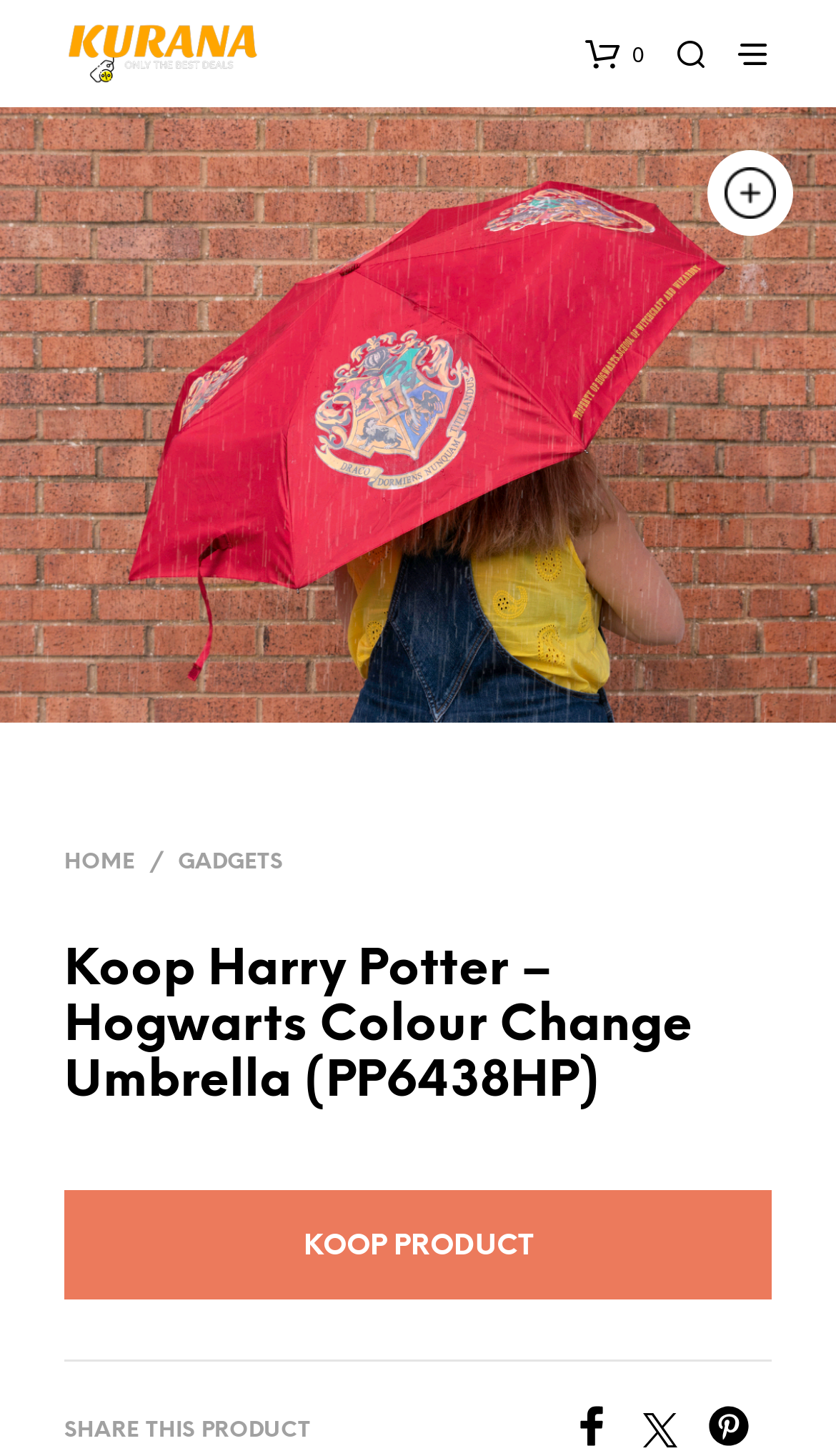What are the social media platforms available for sharing the product?
Refer to the image and give a detailed response to the question.

The social media platforms available for sharing the product can be found at the bottom of the webpage, where there are links to 'Facebook', 'Twitter', and 'Pinterest'.